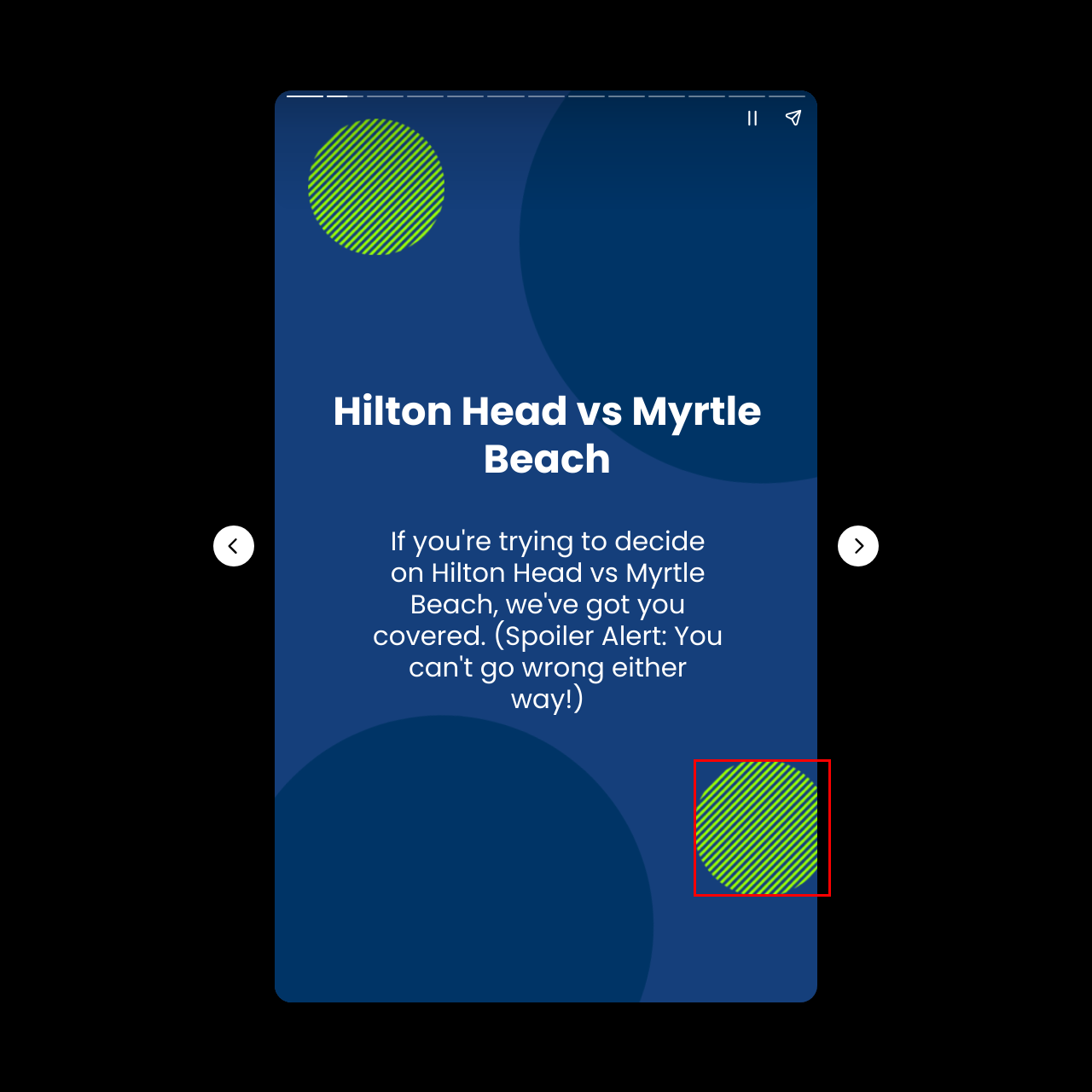Create a detailed narrative of the image inside the red-lined box.

The image features a vibrant green circle decorated with diagonal lines, set against a deep blue background. The stripes within the circle alternate in a pattern, adding a dynamic and contemporary feel to the overall design. This graphic element could symbolize a range of themes, perhaps related to nature, vitality, or even friendly competition, making it relevant to discussions about travel destinations such as Hilton Head and Myrtle Beach. The circular motif suggests unity and inclusiveness, enhancing the visual appeal of the travel guide's presentation.